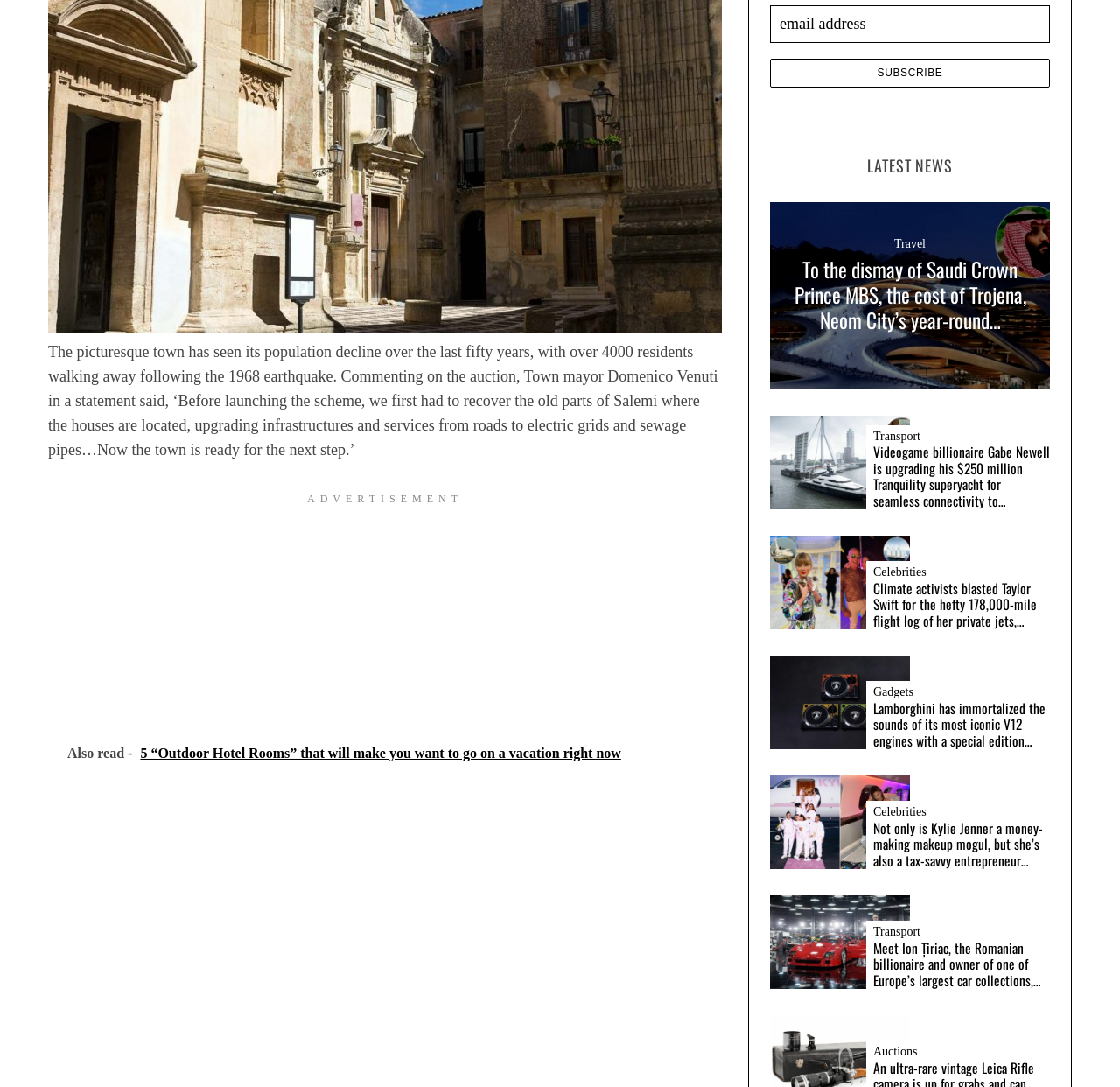Locate the bounding box coordinates of the clickable element to fulfill the following instruction: "Read the article about Salemi". Provide the coordinates as four float numbers between 0 and 1 in the format [left, top, right, bottom].

[0.043, 0.316, 0.641, 0.422]